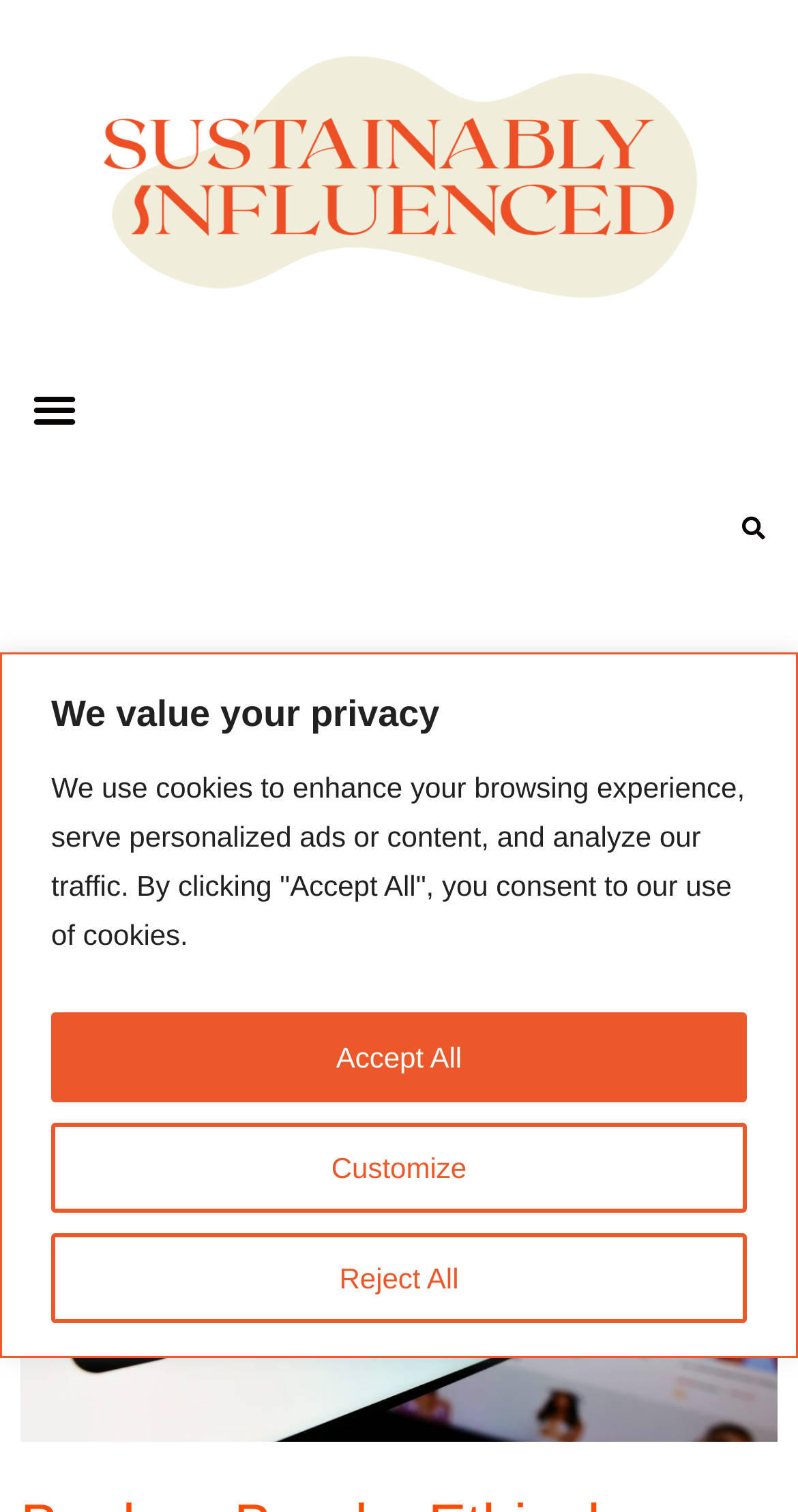Can you give a comprehensive explanation to the question given the content of the image?
What type of content is featured on the website?

The website features links to articles with titles such as 'The Sustainable Selfridges Holiday Gift Guide' and '10 Ethical Coffee Shops For Your Next Brunch Fix', indicating that the website is focused on sustainable living and lifestyle.